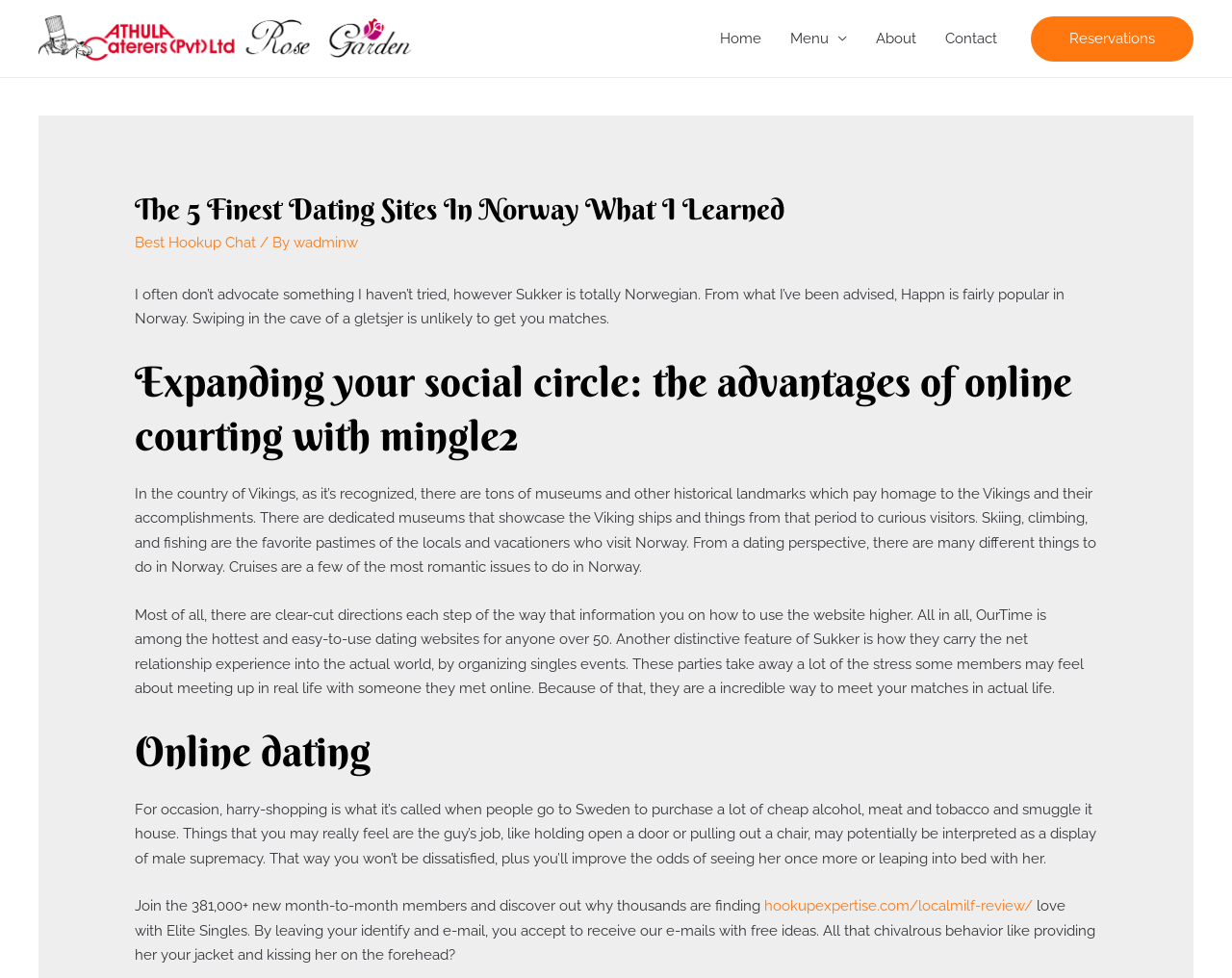What is the target age group of OurTime?
Based on the image, answer the question in a detailed manner.

The target age group of OurTime can be determined by reading the text that describes OurTime as one of the hottest and easy-to-use dating websites for anyone over 50.